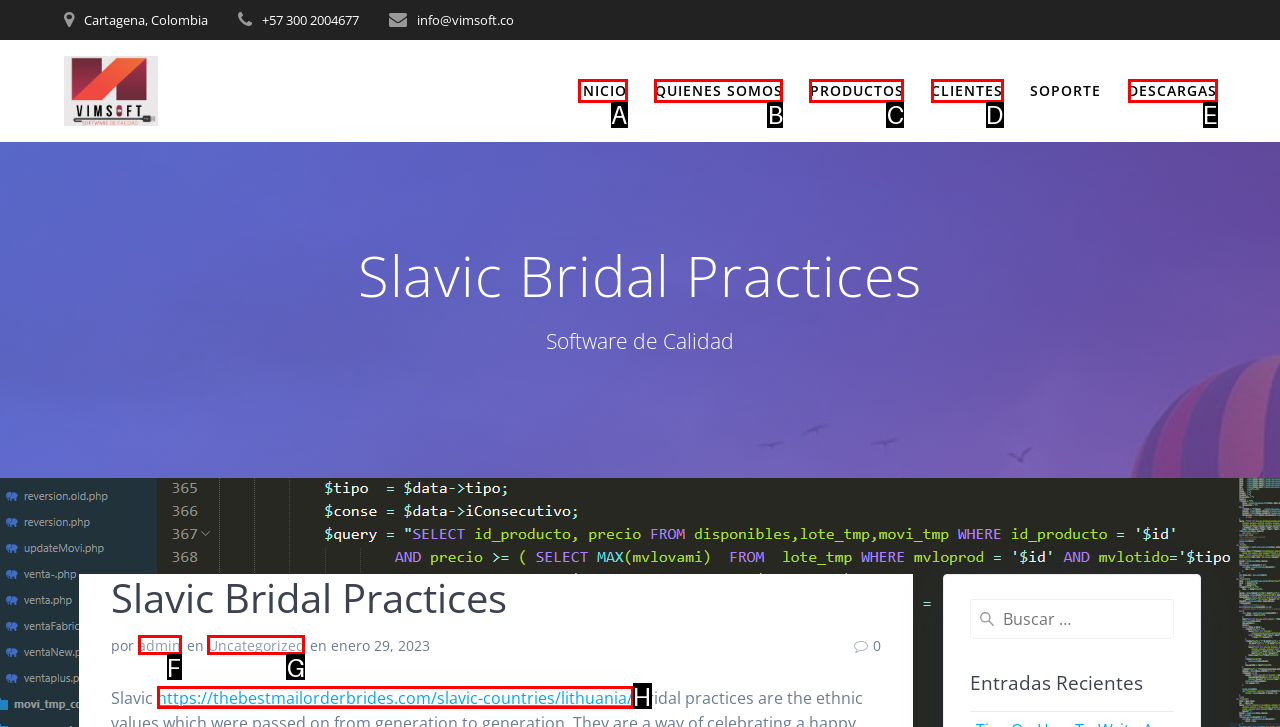Tell me which one HTML element best matches the description: Quienes Somos
Answer with the option's letter from the given choices directly.

B